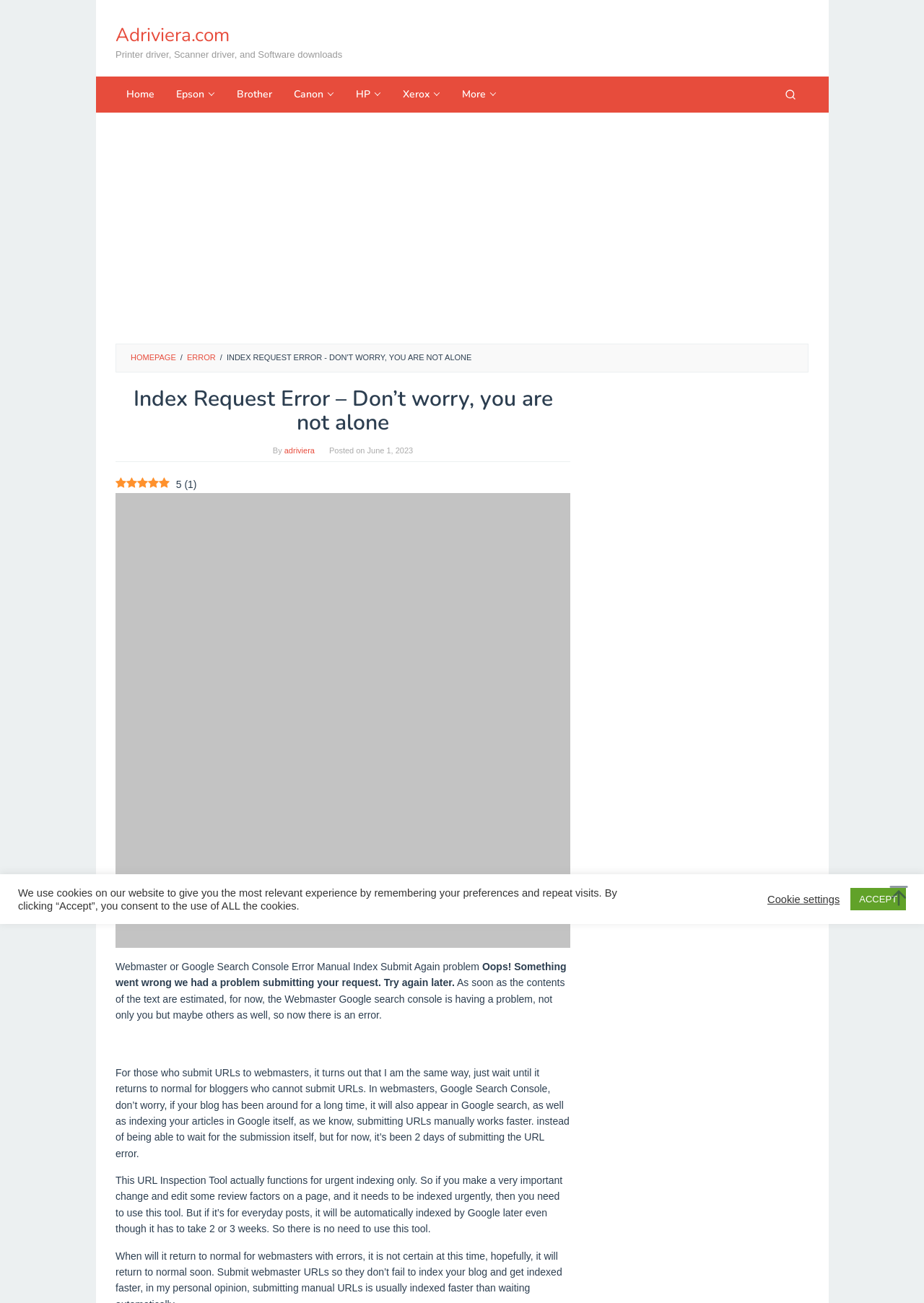Locate the bounding box coordinates of the area that needs to be clicked to fulfill the following instruction: "Try again to submit the request". The coordinates should be in the format of four float numbers between 0 and 1, namely [left, top, right, bottom].

[0.125, 0.378, 0.617, 0.727]